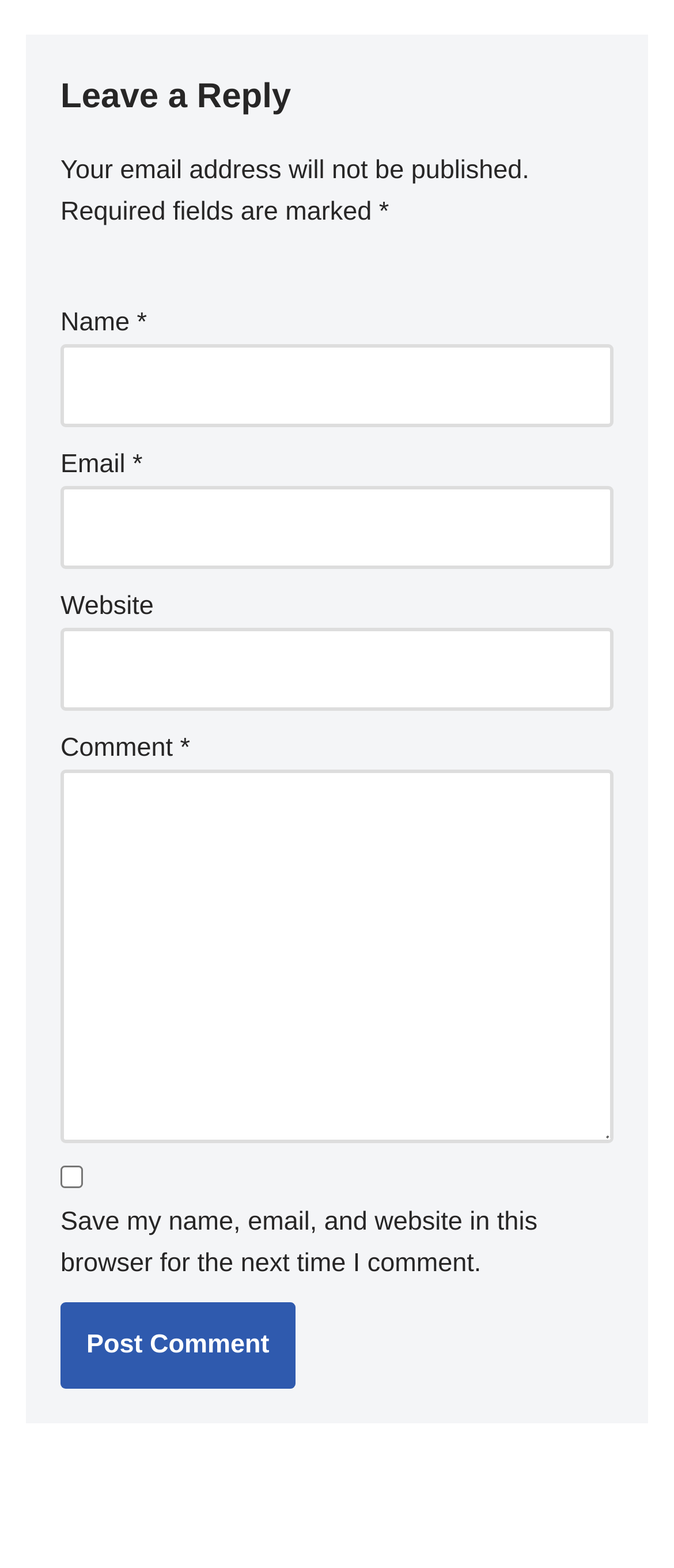What is the purpose of the 'Post Comment' button?
Please use the image to provide a one-word or short phrase answer.

Submit comment